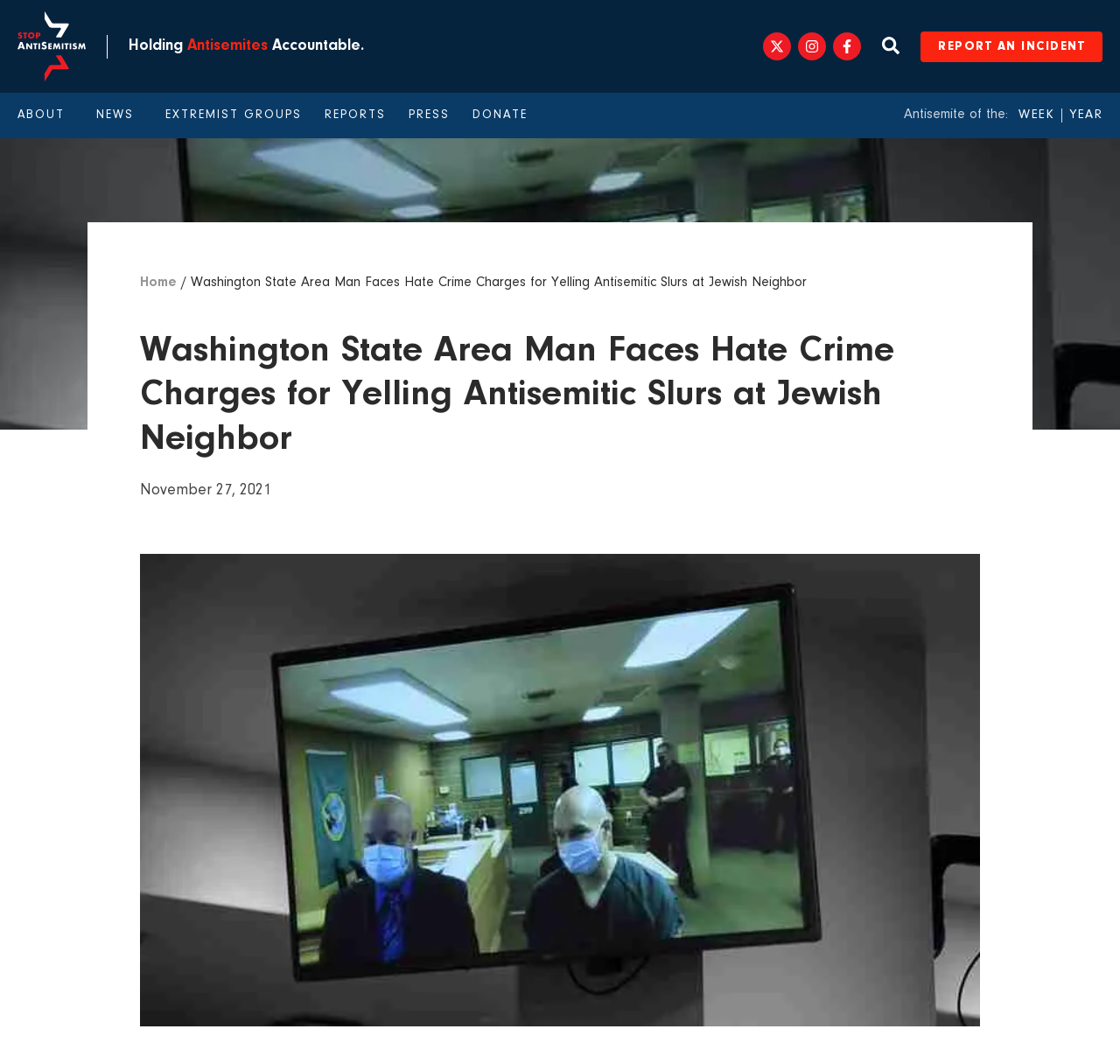Please determine the bounding box coordinates of the clickable area required to carry out the following instruction: "Search for something". The coordinates must be four float numbers between 0 and 1, represented as [left, top, right, bottom].

[0.788, 0.032, 0.803, 0.055]